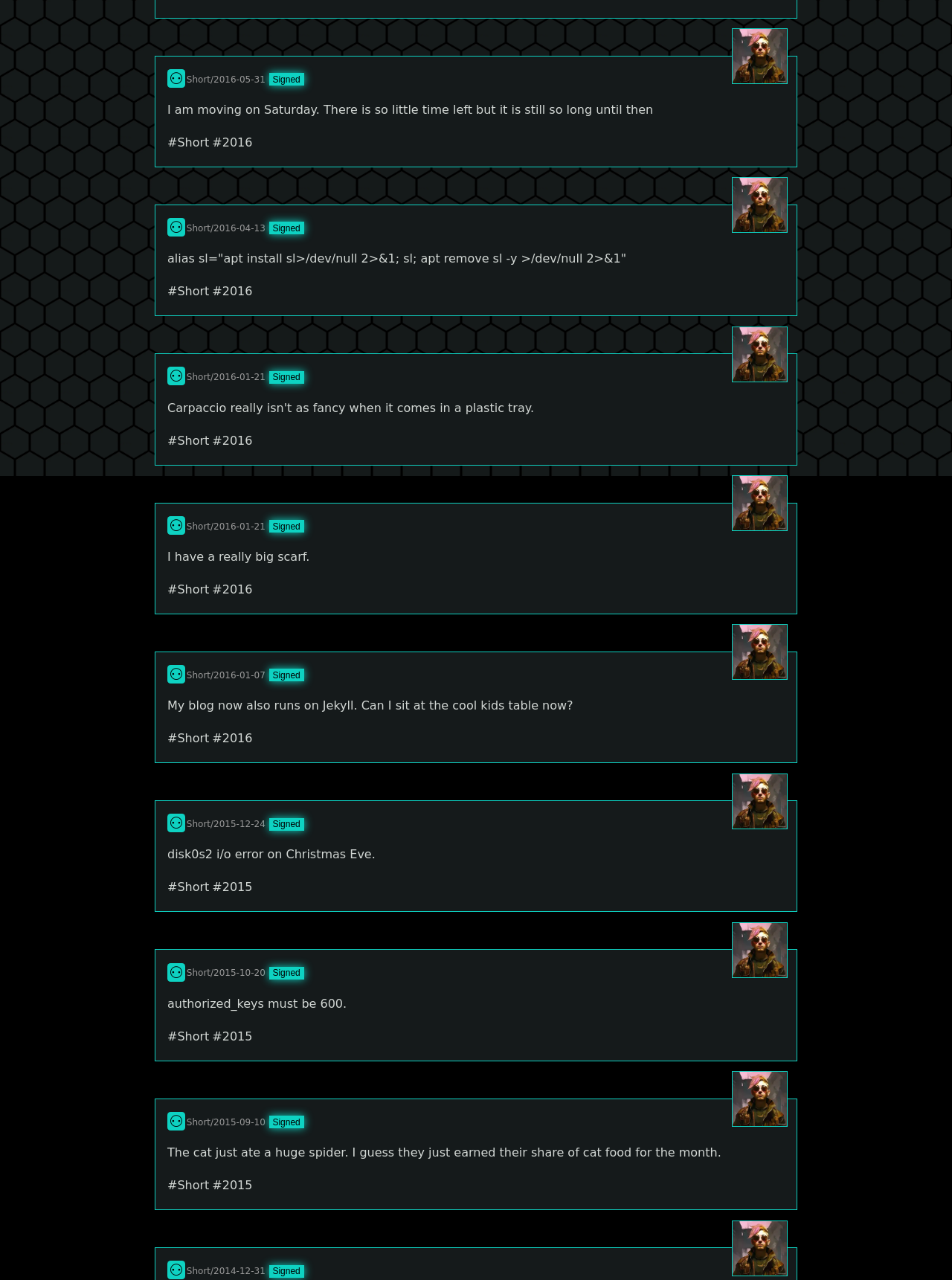Please locate the UI element described by "#2016" and provide its bounding box coordinates.

[0.223, 0.106, 0.265, 0.117]